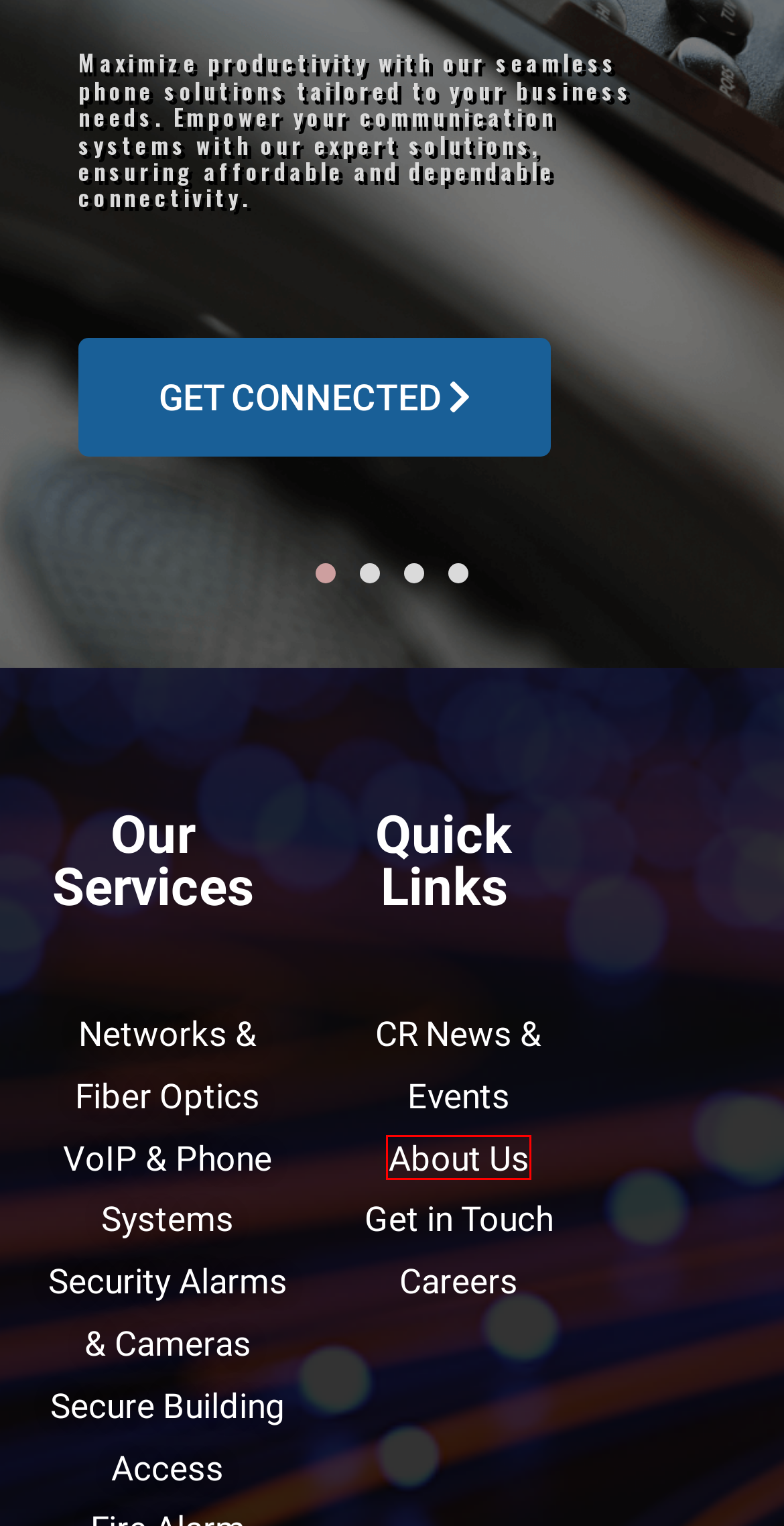Examine the screenshot of the webpage, which includes a red bounding box around an element. Choose the best matching webpage description for the page that will be displayed after clicking the element inside the red bounding box. Here are the candidates:
A. Maximize Productivity with Enhanced WiFi Networks
B. Careers - Communication Resources Montana
C. New Contact Us Form - Communication Resources Montana
D. Secure Your Building with Advanced Access Control Solutions
E. Montana Roots - Communication Resources Montana
F. News & Updates - Communication Resources Montana
G. Comprehensive Security Solutions | Protect Your Business
H. Expert Network Installation, Troubleshooting & Repair

E